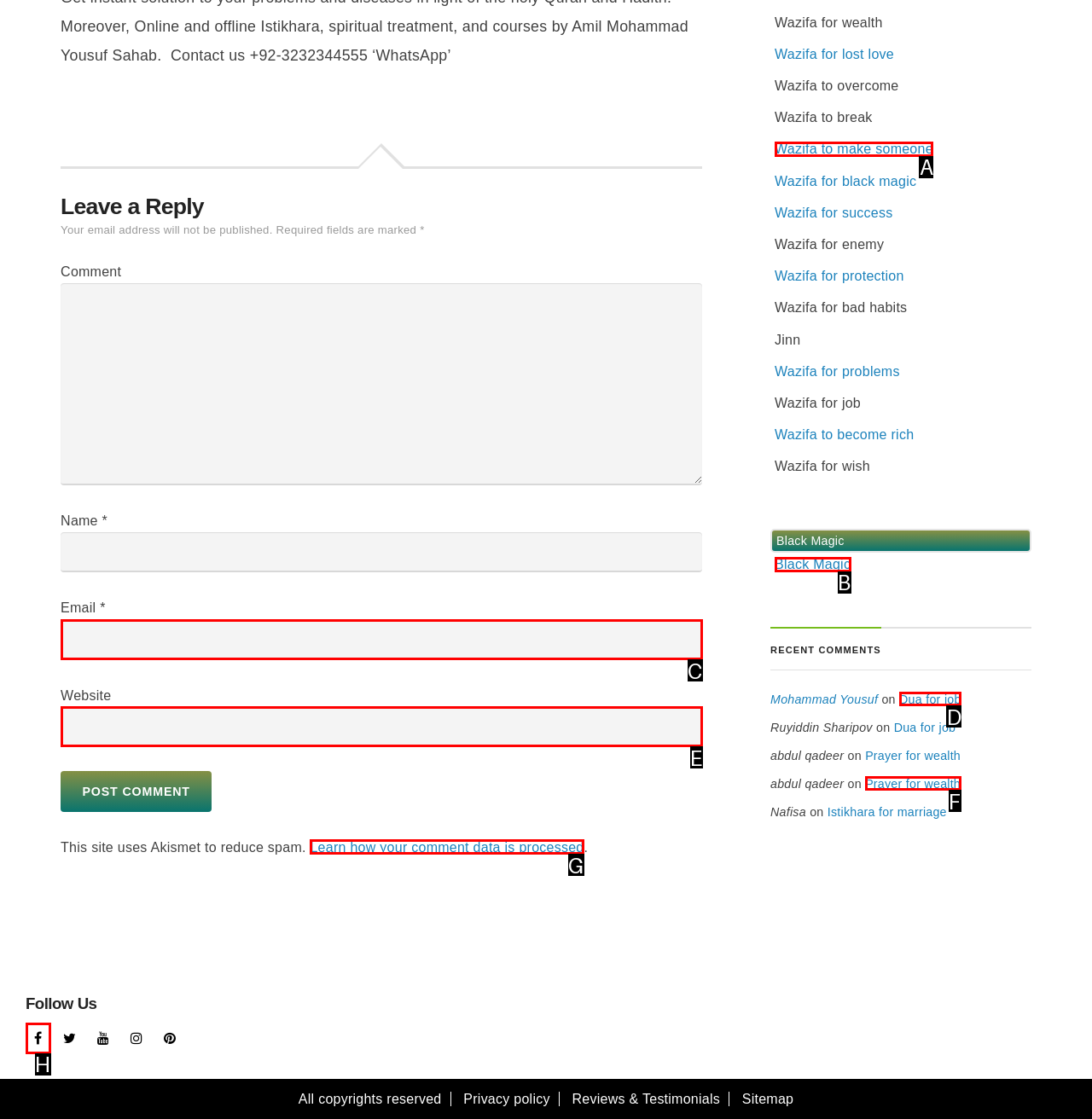Choose the option that matches the following description: 1045
Answer with the letter of the correct option.

None